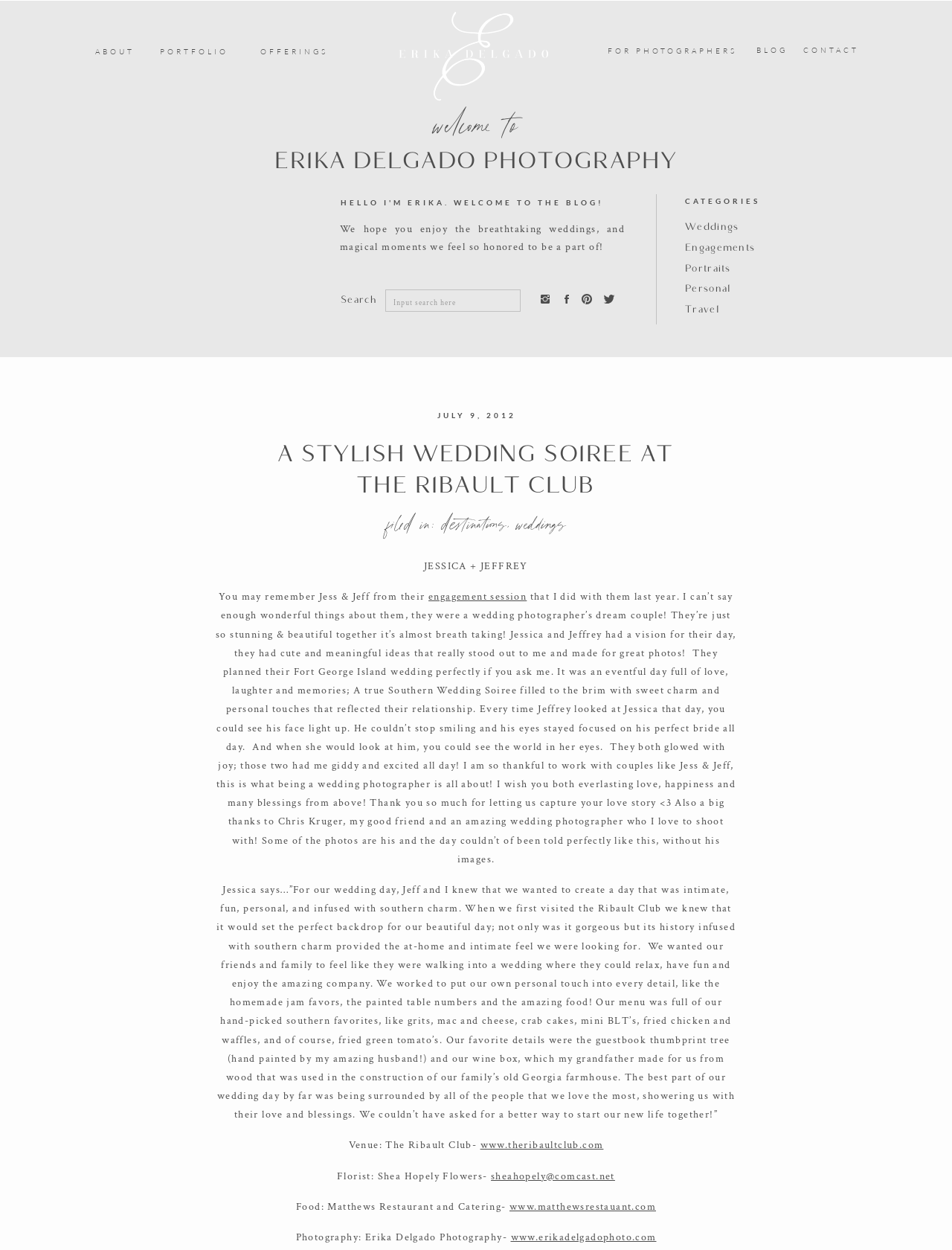What is the name of the photographer?
Provide a concise answer using a single word or phrase based on the image.

Erika Delgado